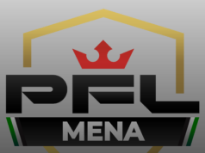Give a thorough caption of the image, focusing on all visible elements.

The image features the logo of the Professional Fighters League (PFL) MENA, displayed prominently in bold, stylized letters. The design incorporates a hexagonal shape in the background with a combination of gold and gray colors. A distinctive red crown sits above the acronym "PFL," symbolizing the competitive spirit and prestige of the league. Below the acronym, the word "MENA" is highlighted, indicating the league's focus on the Middle East and North Africa region. This logo represents a significant aspect of the growing popularity of mixed martial arts in this area, showcasing the PFL's commitment to providing an engaging platform for fighters and fans alike.